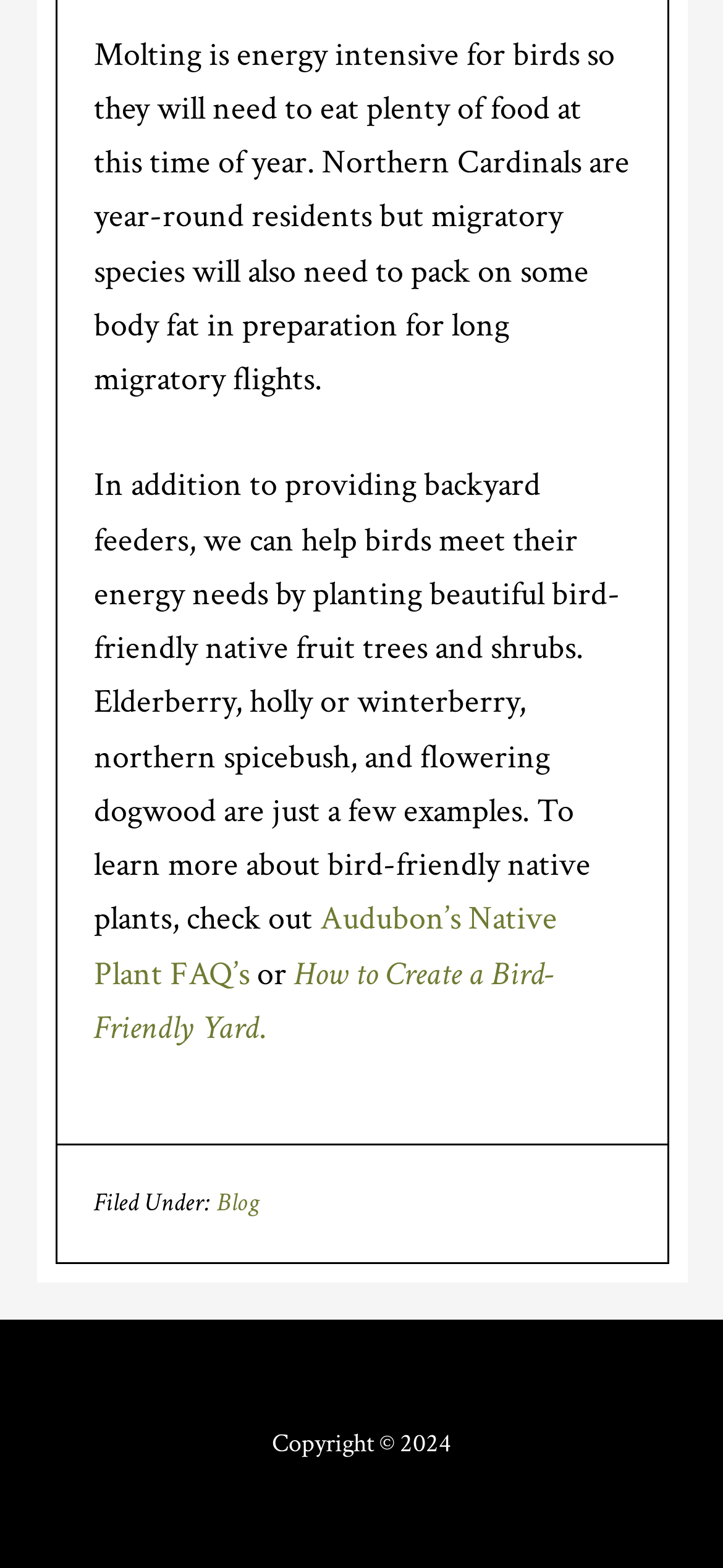Respond to the following query with just one word or a short phrase: 
What is the category of the article?

Blog